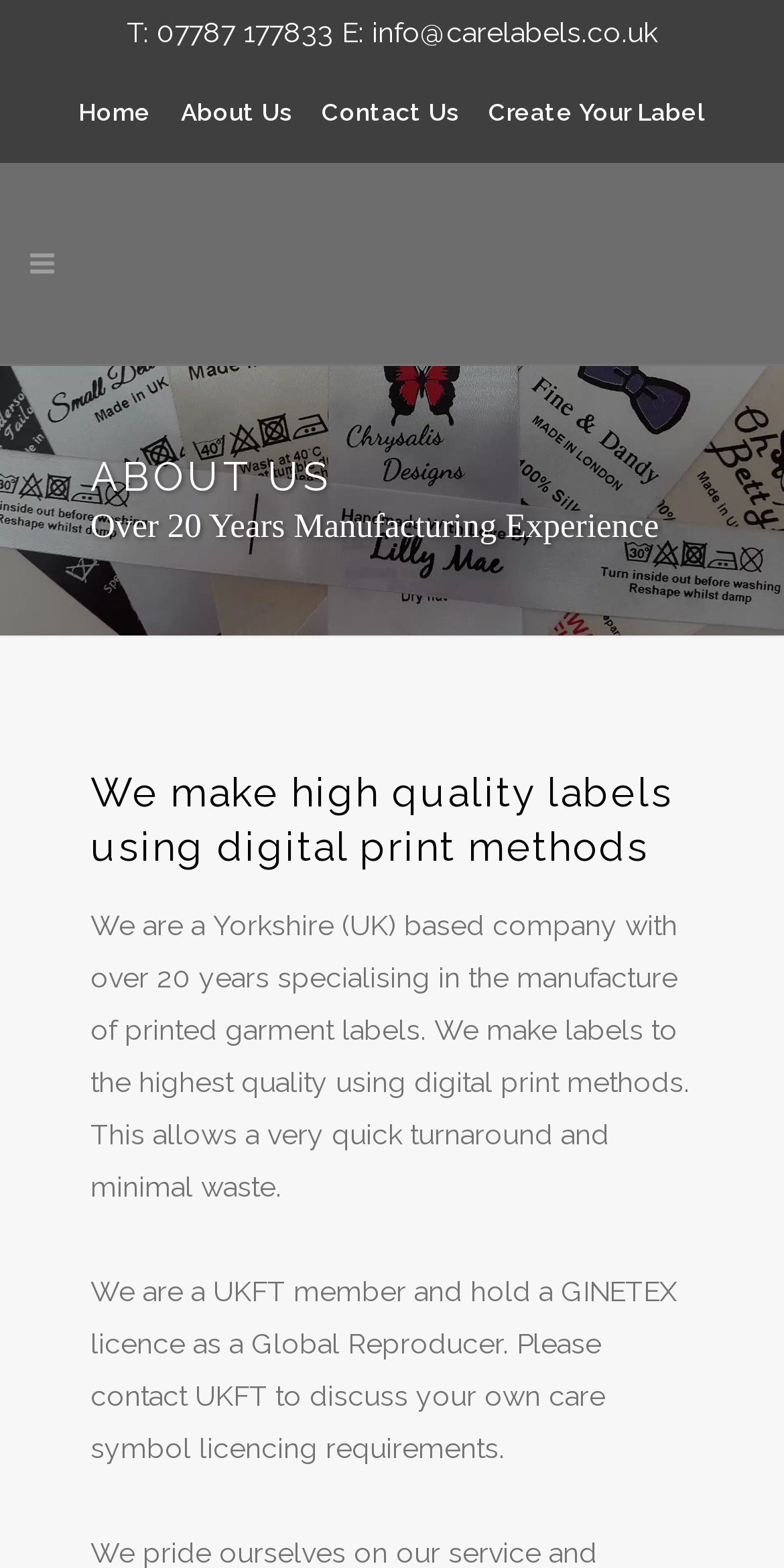Craft a detailed narrative of the webpage's structure and content.

The webpage is about Care Labels, a UK-based company that specializes in manufacturing printed garment labels. At the top, there is a contact information section with a phone number and email address. Below this section, there is a navigation menu with four links: Home, About Us, Contact Us, and Create Your Label.

On the left side of the page, there is a narrow table with no content. To the right of this table, there is a large image that spans the width of the page. Below the image, there is a section with three headings: ABOUT US, Over 20 Years Manufacturing Experience, and We make high quality labels using digital print methods.

Under the headings, there is a paragraph of text that describes the company's experience and manufacturing process. The text explains that the company uses digital print methods to produce high-quality labels quickly and with minimal waste. Below this paragraph, there is another section of text that mentions the company's membership in UKFT and its GINETEX licence as a Global Reproducer, with information on how to contact UKFT for care symbol licencing requirements.